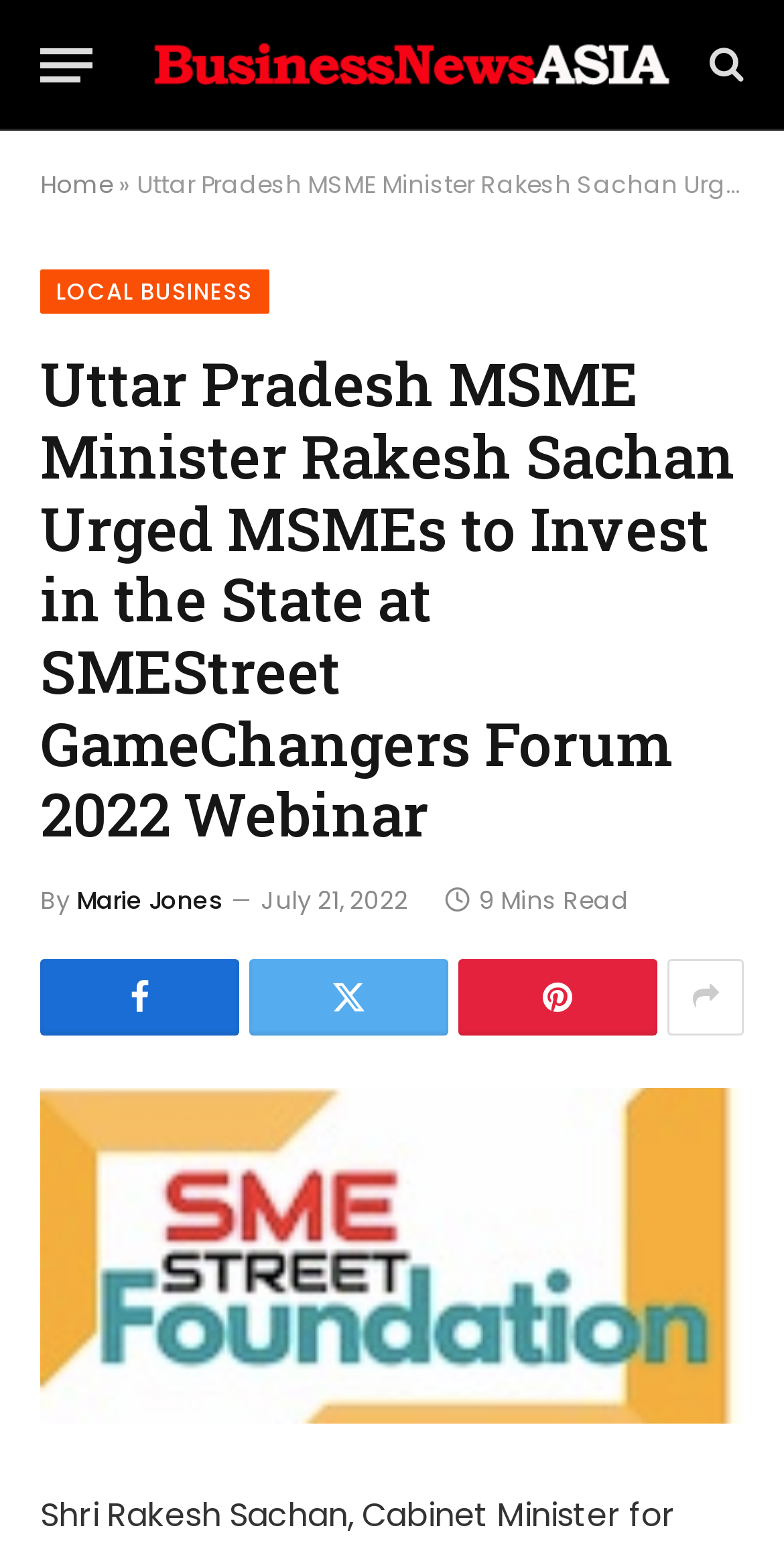Identify the bounding box coordinates of the region I need to click to complete this instruction: "Click the menu button".

[0.051, 0.012, 0.118, 0.07]